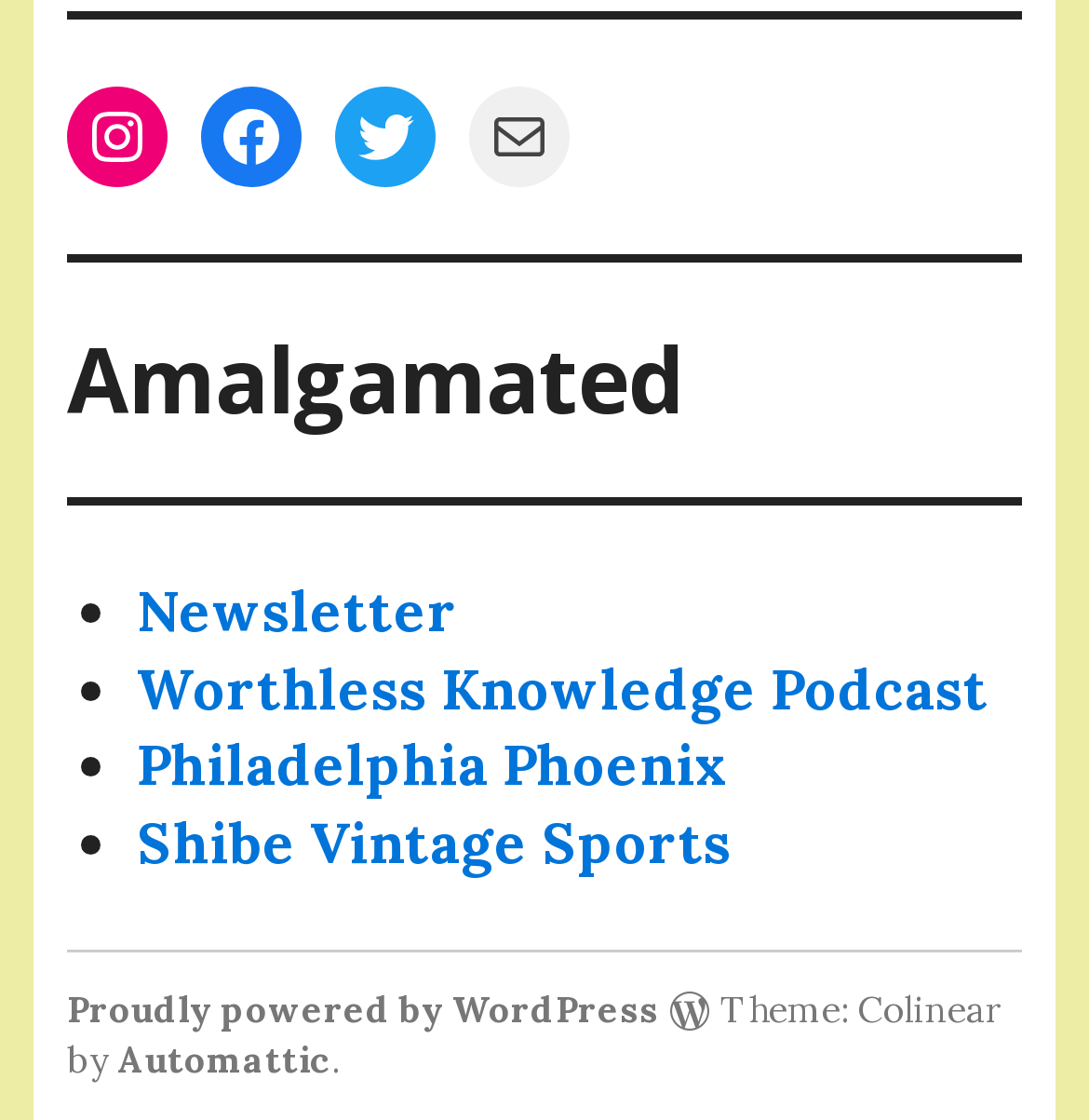What is the name of the company that powered the website?
Using the image, provide a detailed and thorough answer to the question.

I found a link with the text 'Proudly powered by WordPress' at the bottom of the webpage, which suggests that WordPress is the company that powered the website.